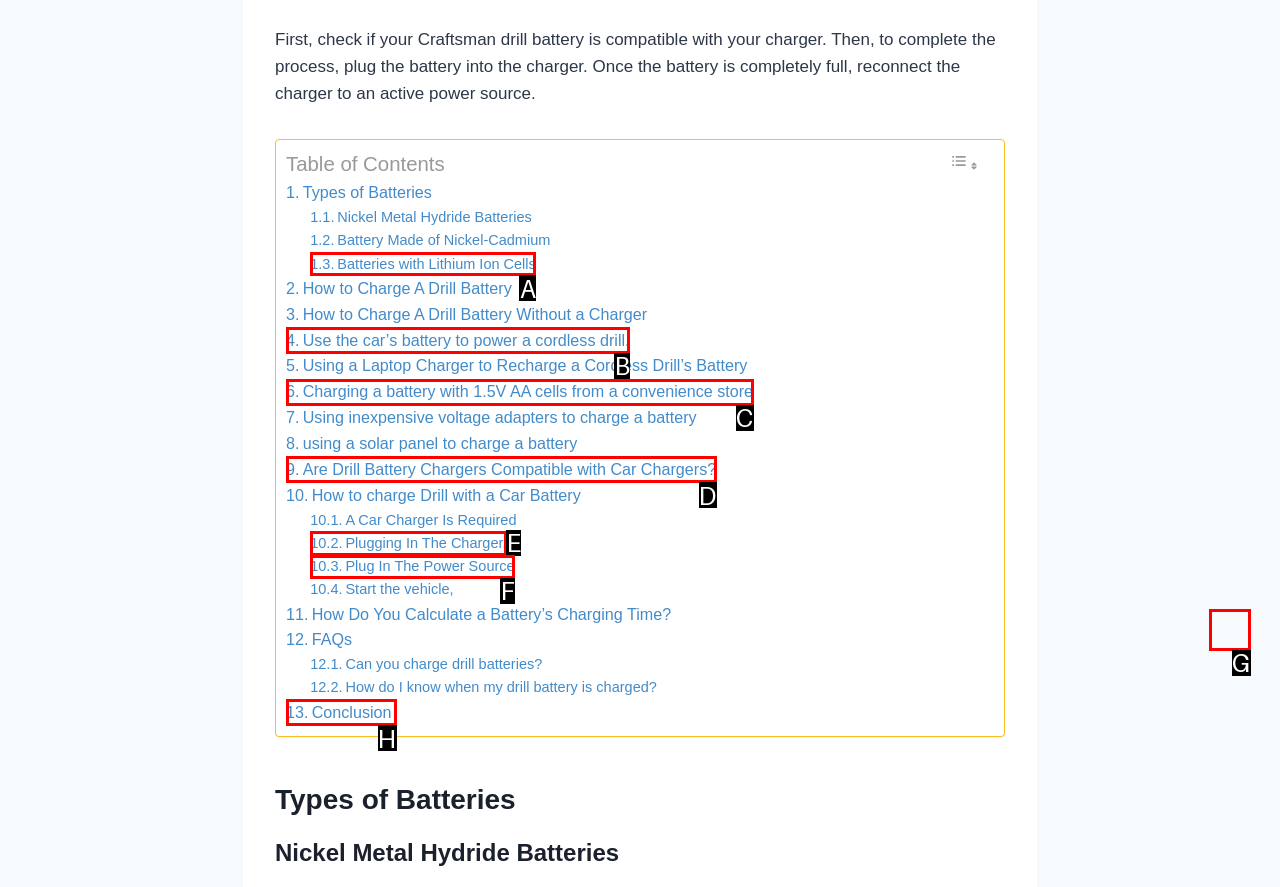Select the option that fits this description: Plugging In The Charger.
Answer with the corresponding letter directly.

E